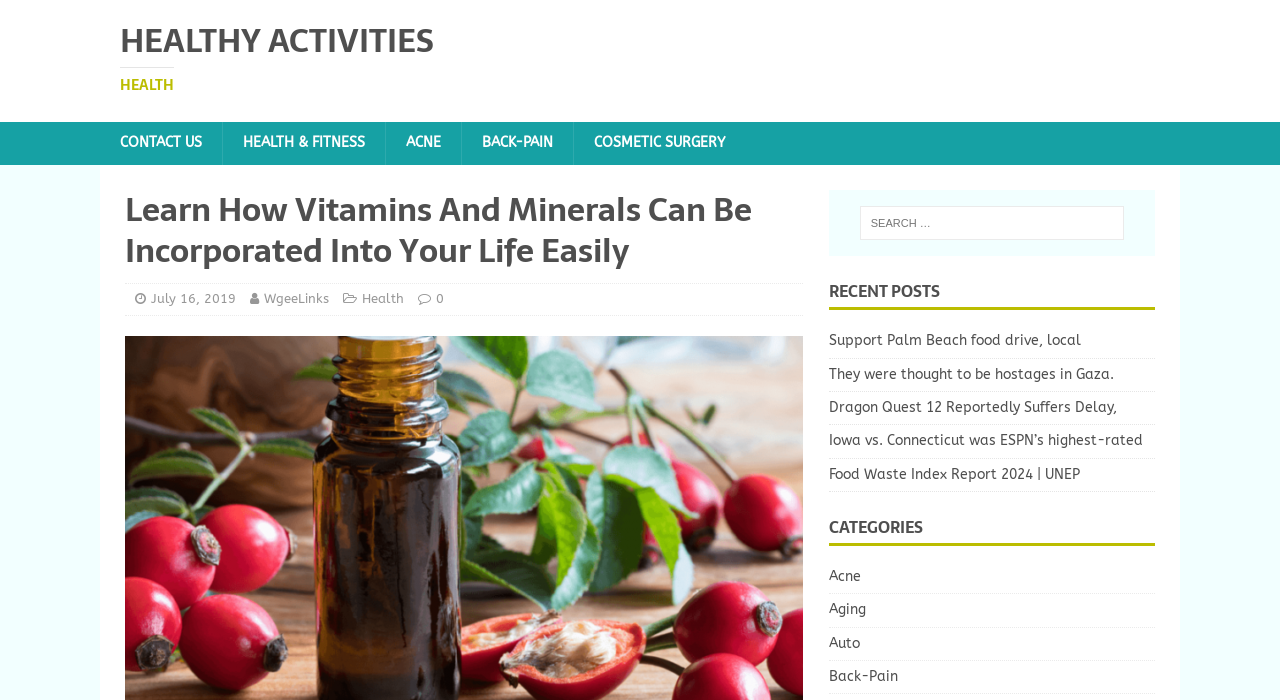Locate the bounding box coordinates of the segment that needs to be clicked to meet this instruction: "Visit HEALTHY ACTIVITIES HEALTH page".

[0.094, 0.036, 0.906, 0.134]